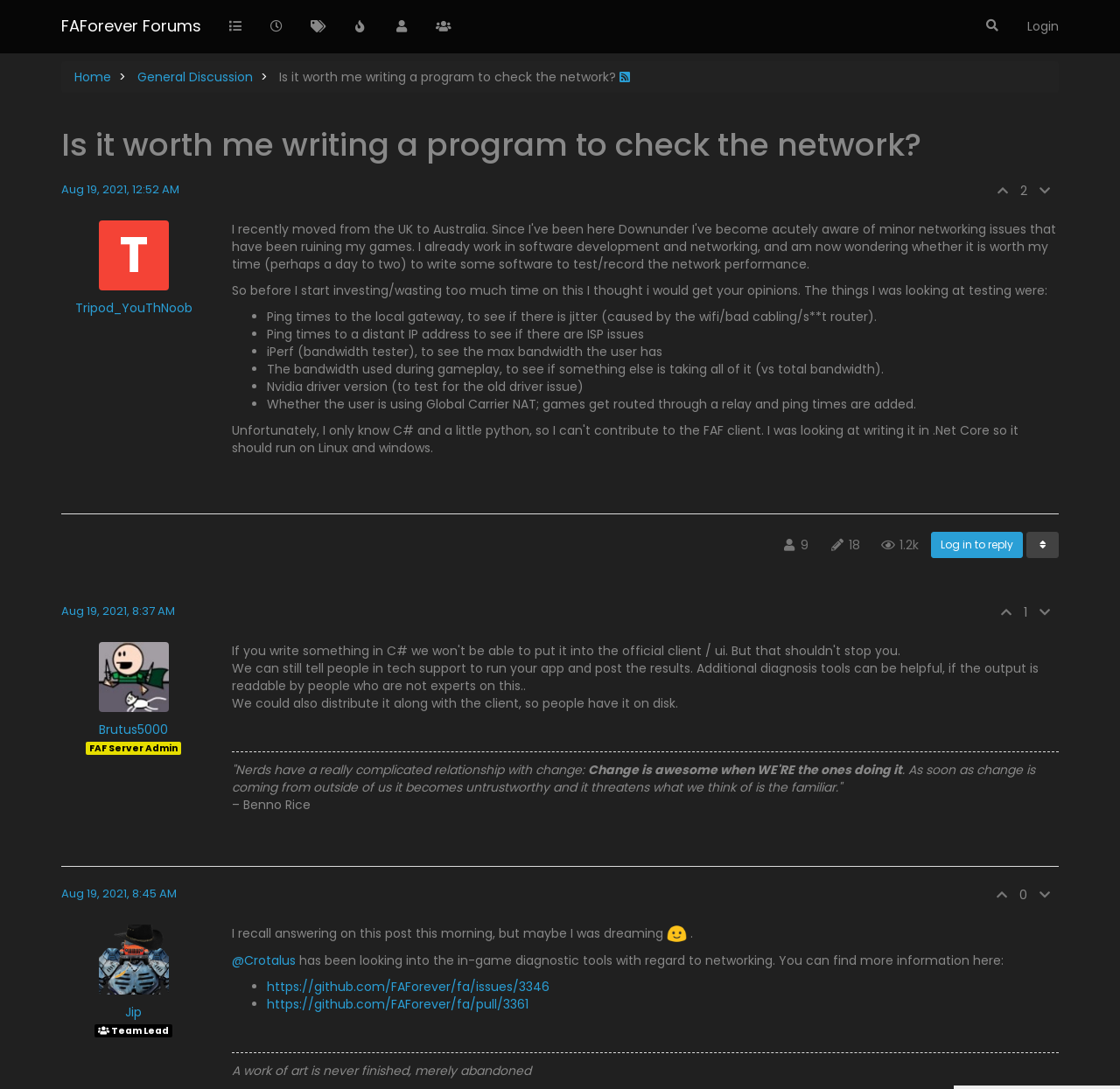Can you specify the bounding box coordinates of the area that needs to be clicked to fulfill the following instruction: "Reply to the post"?

[0.831, 0.488, 0.913, 0.512]